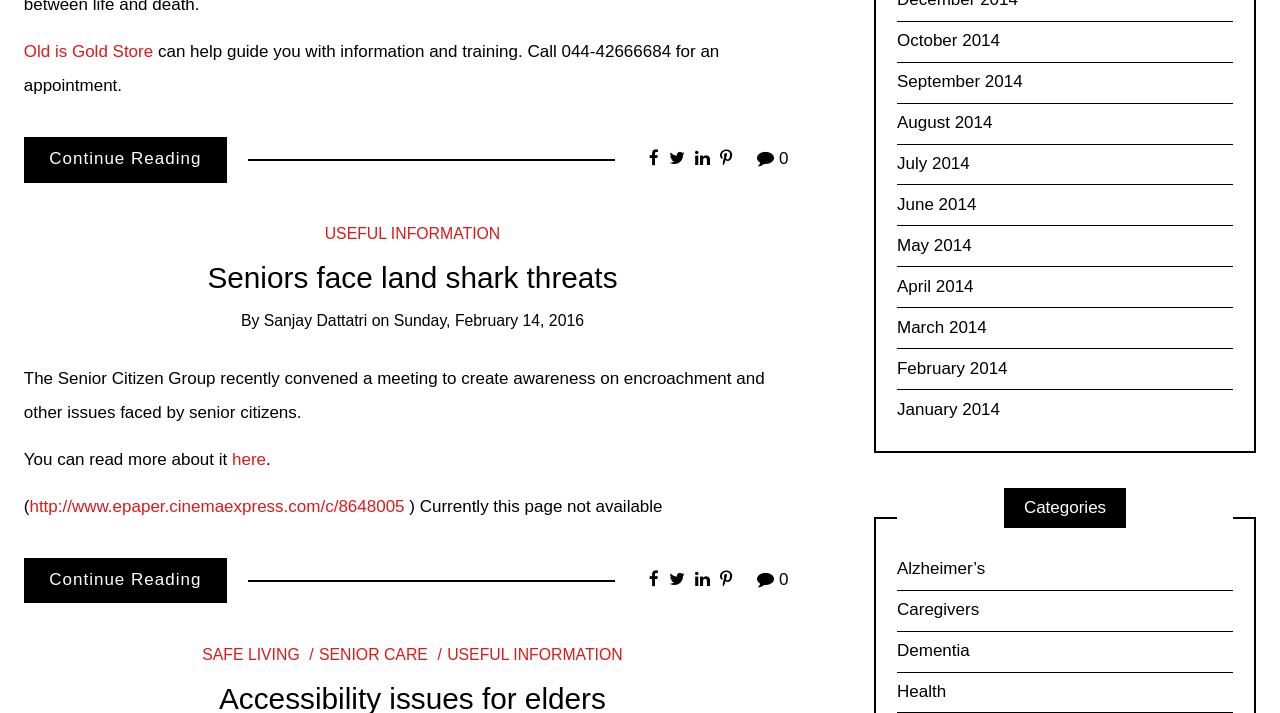Provide a one-word or short-phrase response to the question:
What is the name of the store?

Old is Gold Store